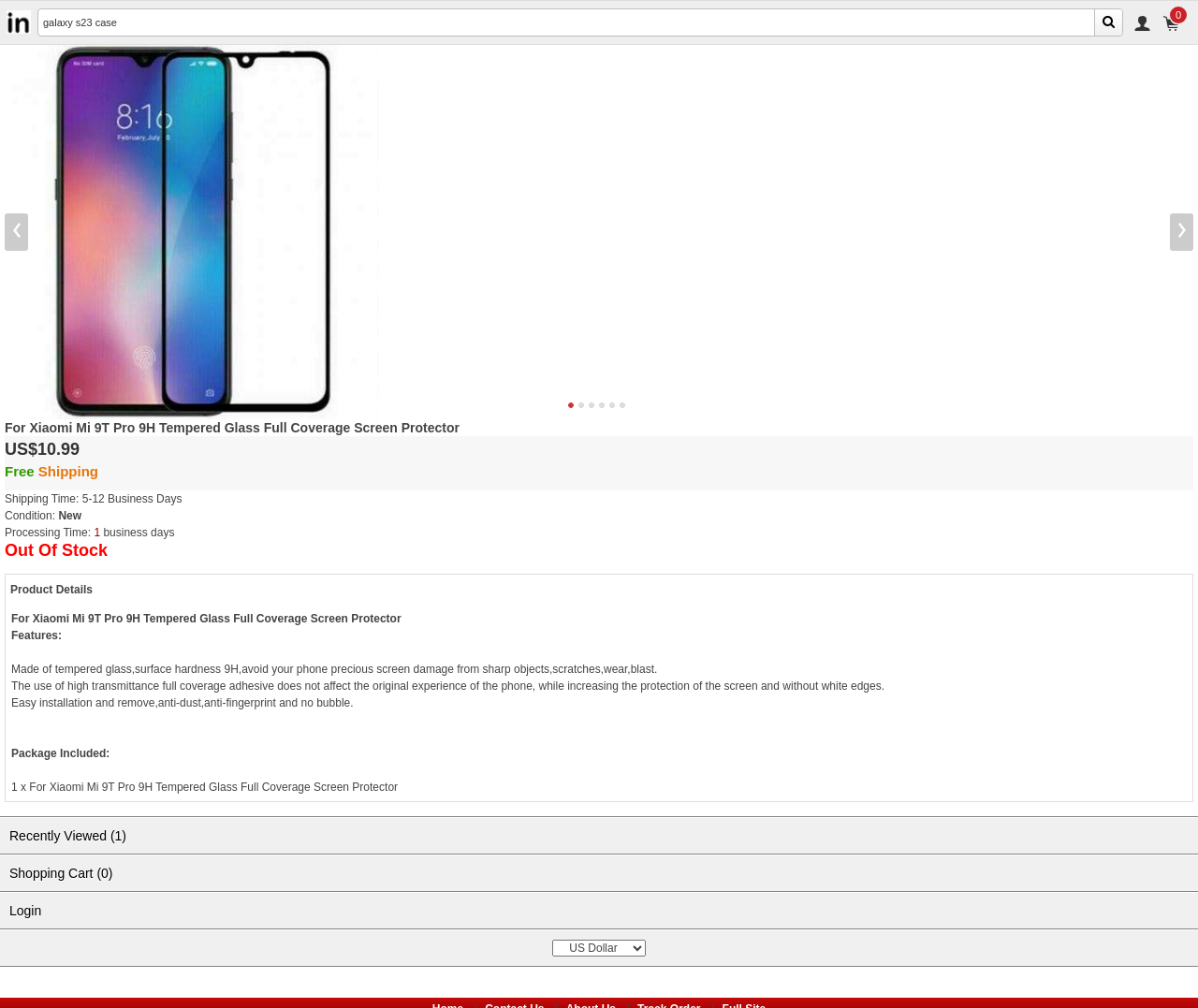What is the price of the screen protector?
Using the details from the image, give an elaborate explanation to answer the question.

I found the price of the screen protector by looking at the text 'US$10.99' which is located below the heading 'For Xiaomi Mi 9T Pro 9H Tempered Glass Full Coverage Screen Protector'.